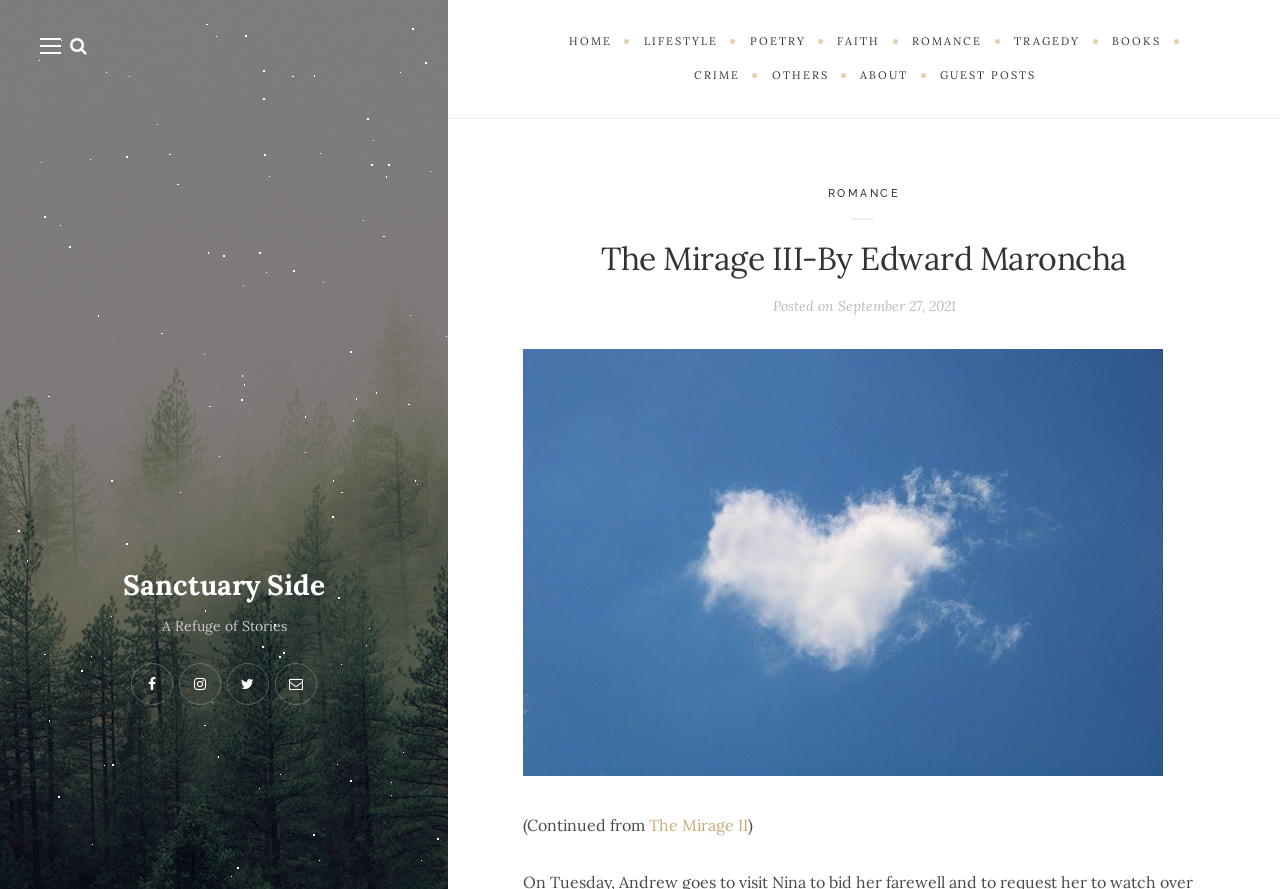Answer the question below with a single word or a brief phrase: 
How many categories are available in the top menu?

9